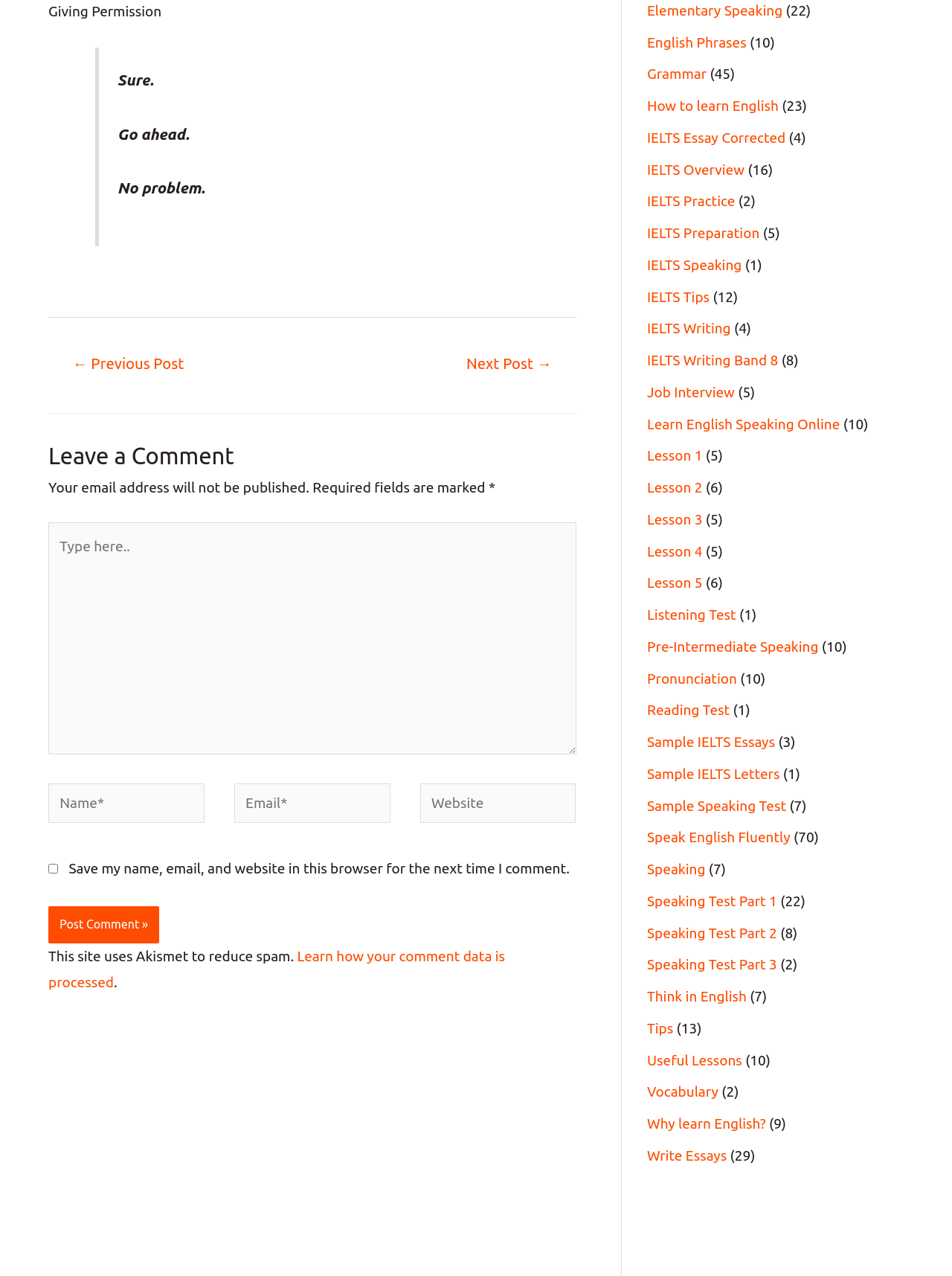What is the warning message below the comment form?
Please provide a single word or phrase as your answer based on the screenshot.

This site uses Akismet to reduce spam.